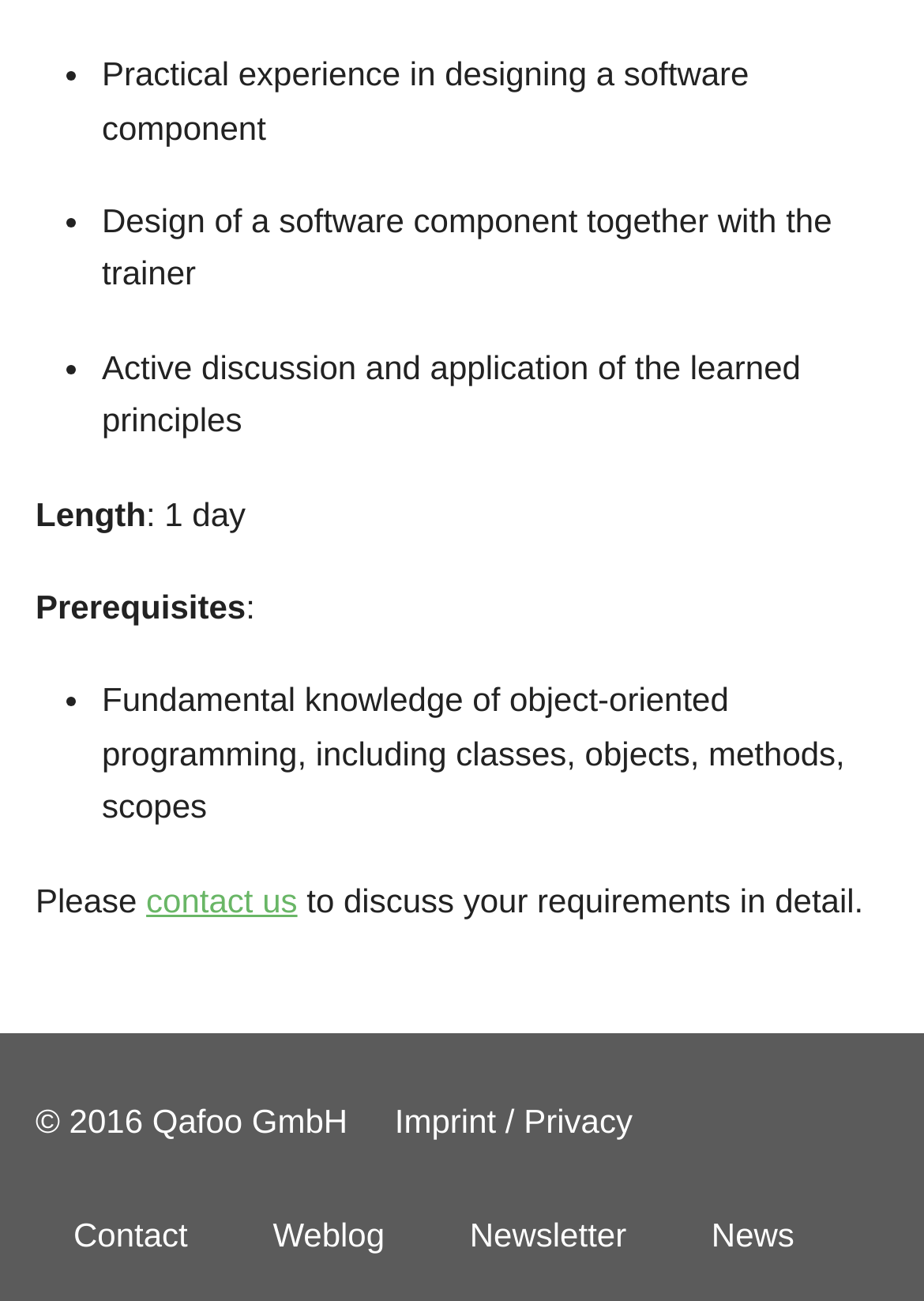Determine the bounding box of the UI component based on this description: "contact us". The bounding box coordinates should be four float values between 0 and 1, i.e., [left, top, right, bottom].

[0.158, 0.677, 0.322, 0.706]